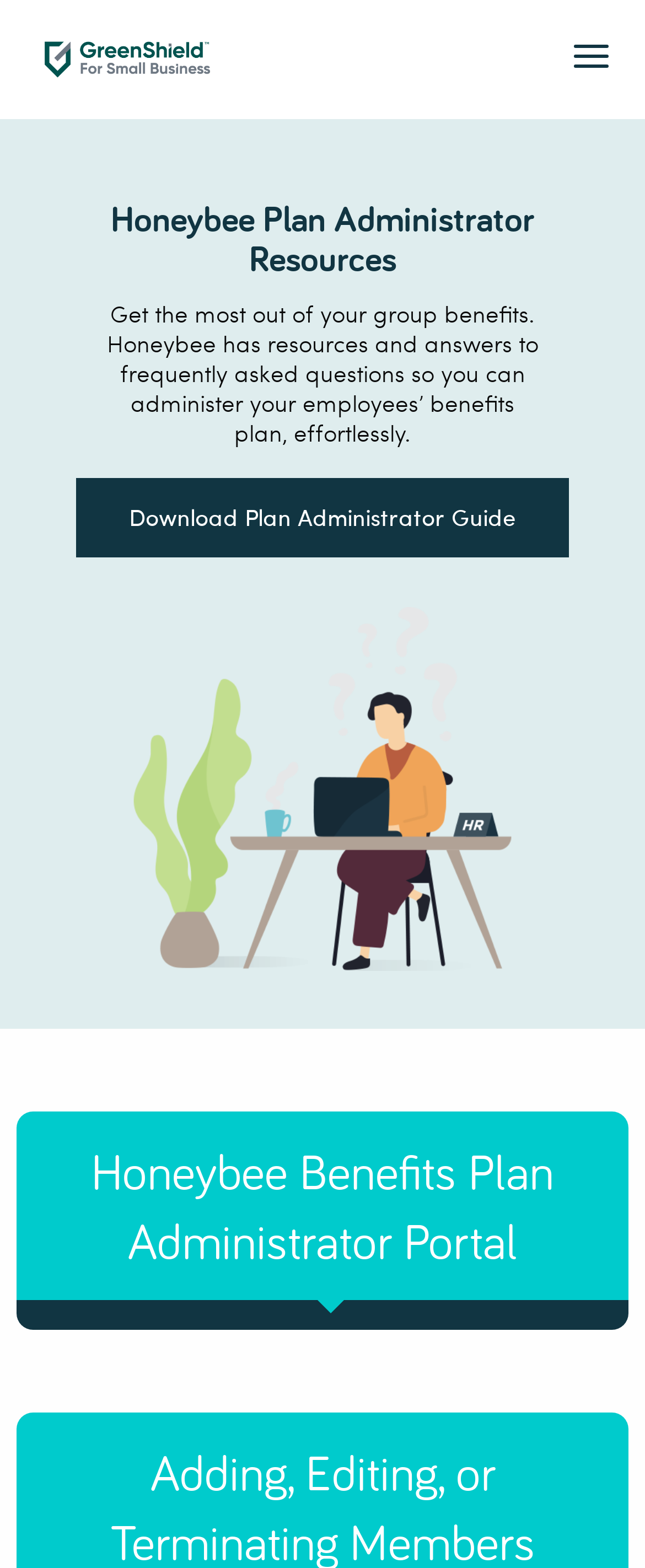Locate and generate the text content of the webpage's heading.

Honeybee Plan Administrator Resources